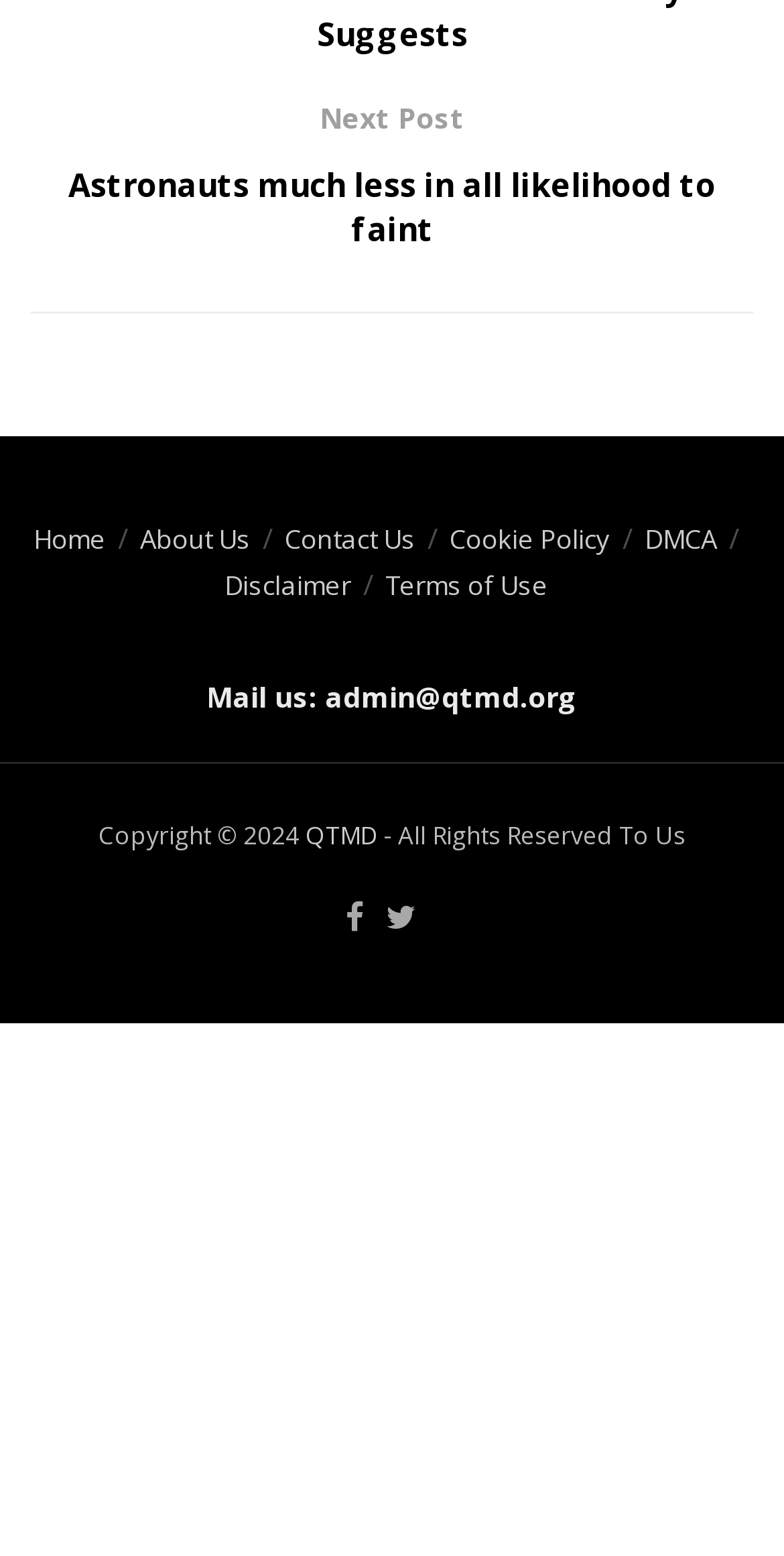Using the provided description Home, find the bounding box coordinates for the UI element. Provide the coordinates in (top-left x, top-left y, bottom-right x, bottom-right y) format, ensuring all values are between 0 and 1.

[0.042, 0.677, 0.135, 0.701]